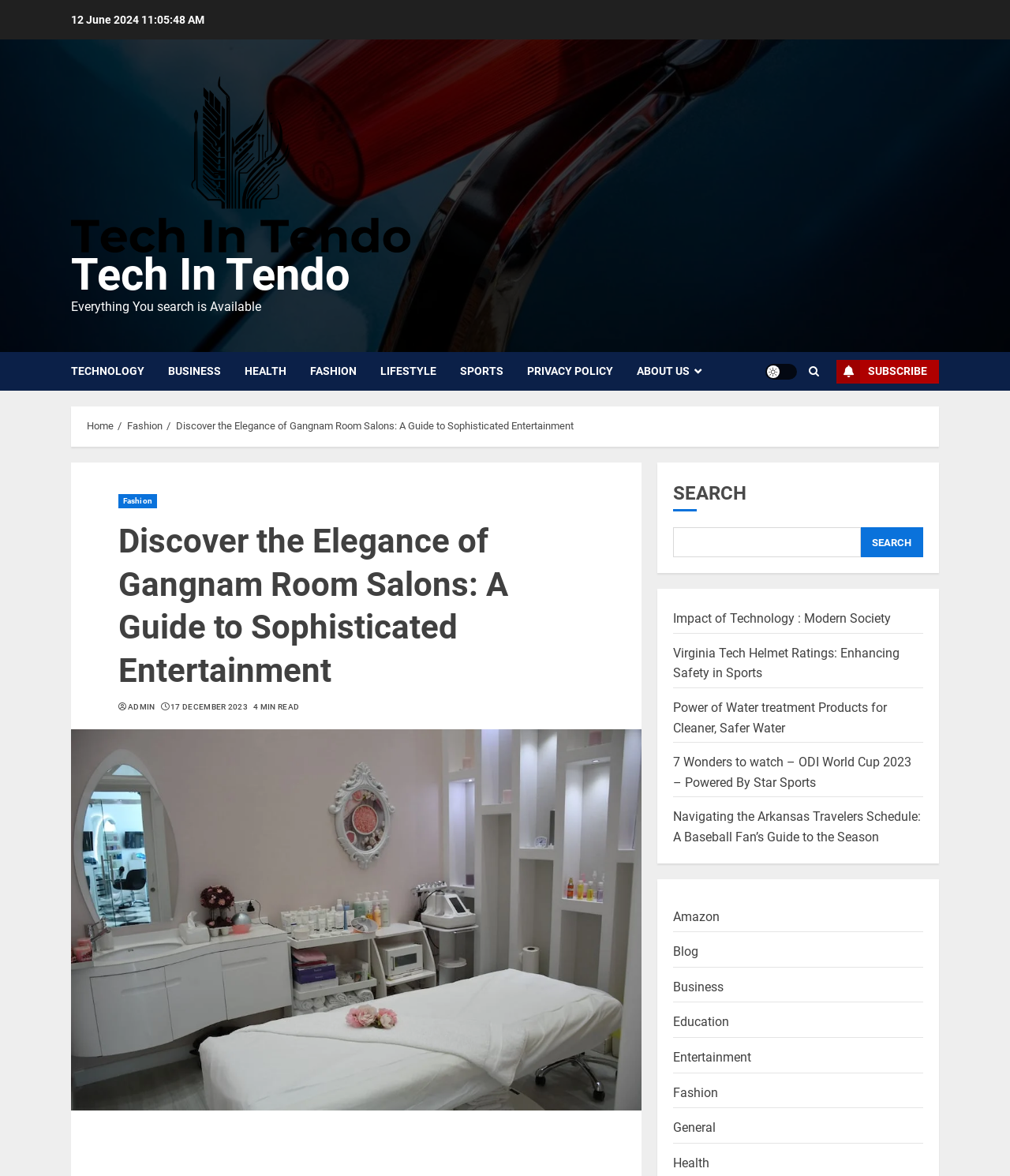Please find the bounding box for the following UI element description. Provide the coordinates in (top-left x, top-left y, bottom-right x, bottom-right y) format, with values between 0 and 1: parent_node: SEARCH name="s"

[0.667, 0.449, 0.852, 0.474]